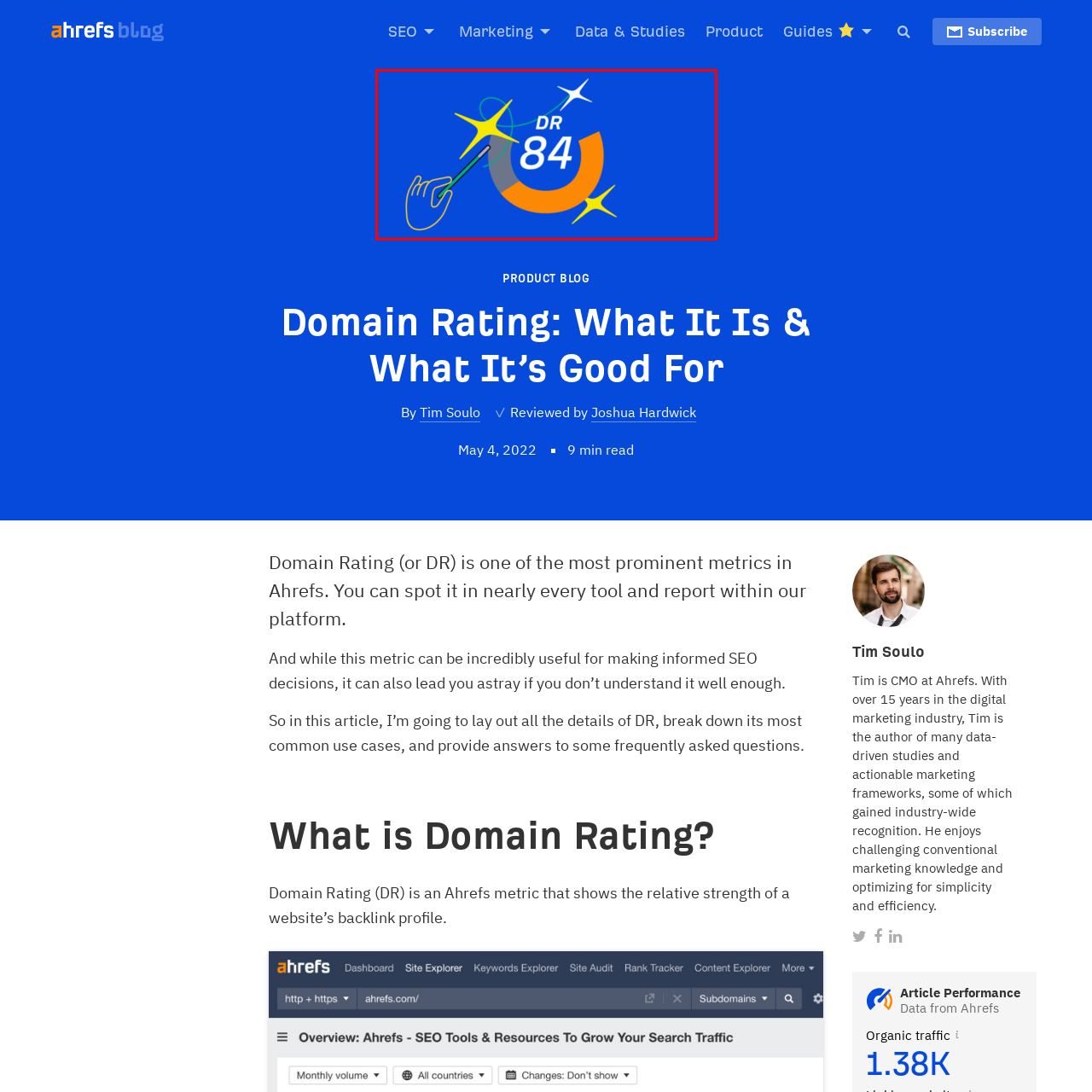What does the hand icon holding a wand symbolize?
Look closely at the portion of the image highlighted by the red bounding box and provide a comprehensive answer to the question.

The caption explains that the hand icon holding a wand is an artistic element that symbolizes the magic of SEO optimization, implying that achieving a high domain rating is a desirable and impactful goal in digital marketing.